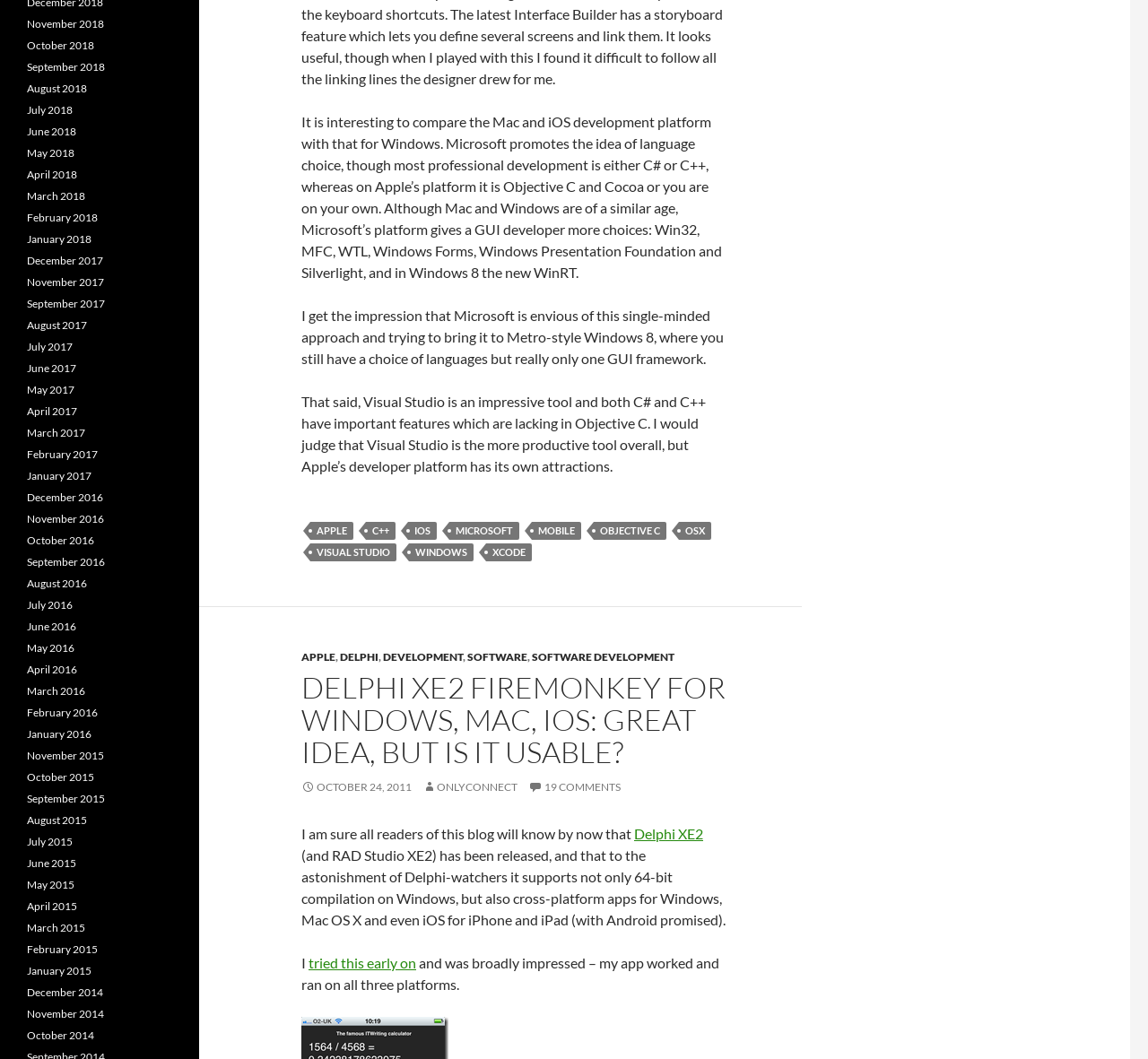What is the author's impression of Delphi XE2?
Respond to the question with a well-detailed and thorough answer.

The author is broadly impressed with Delphi XE2, as stated in the blog post. The text mentions that 'I tried this early on and was broadly impressed – my app worked and ran on all three platforms'.